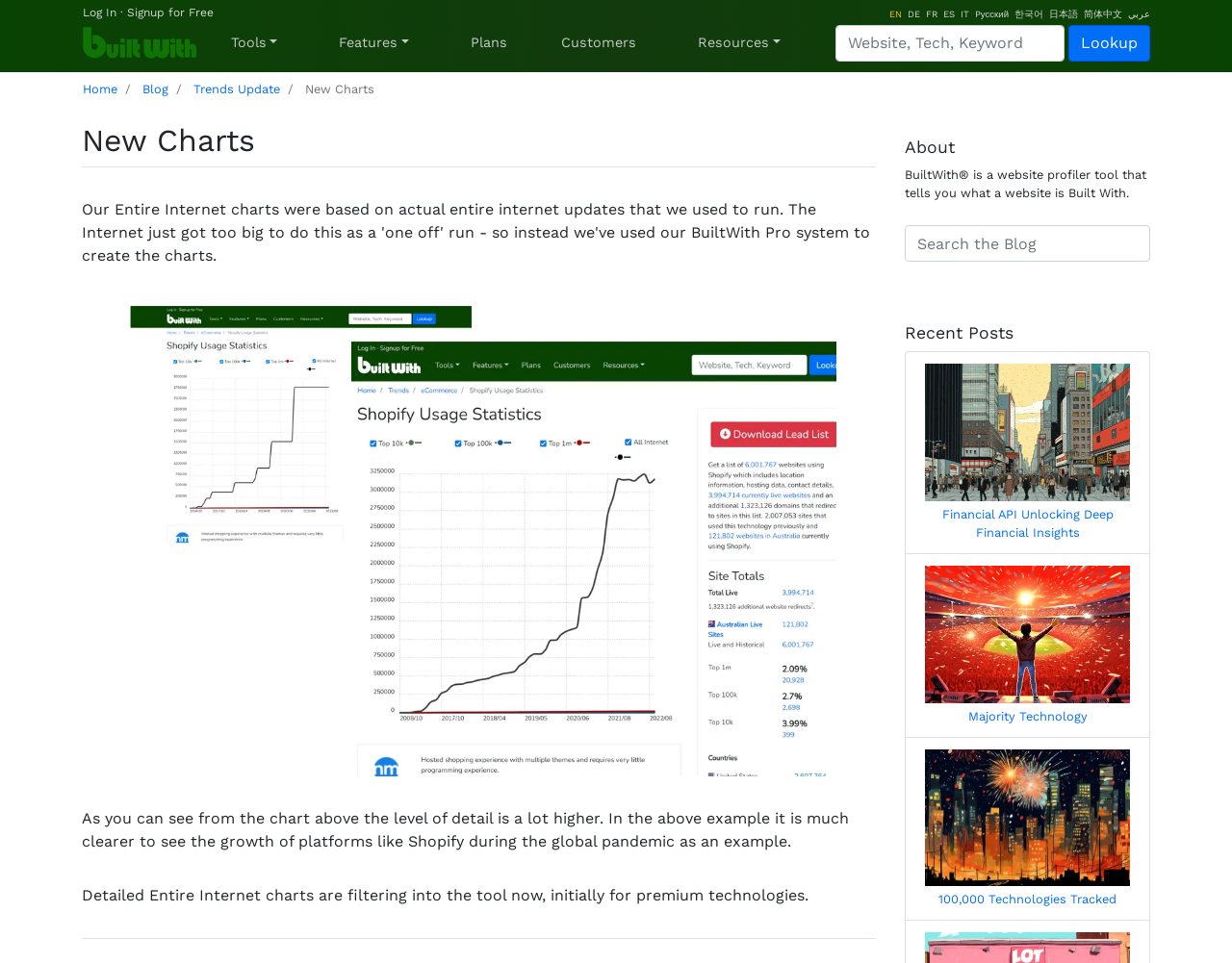Please reply to the following question using a single word or phrase: 
What is the language of the webpage?

English